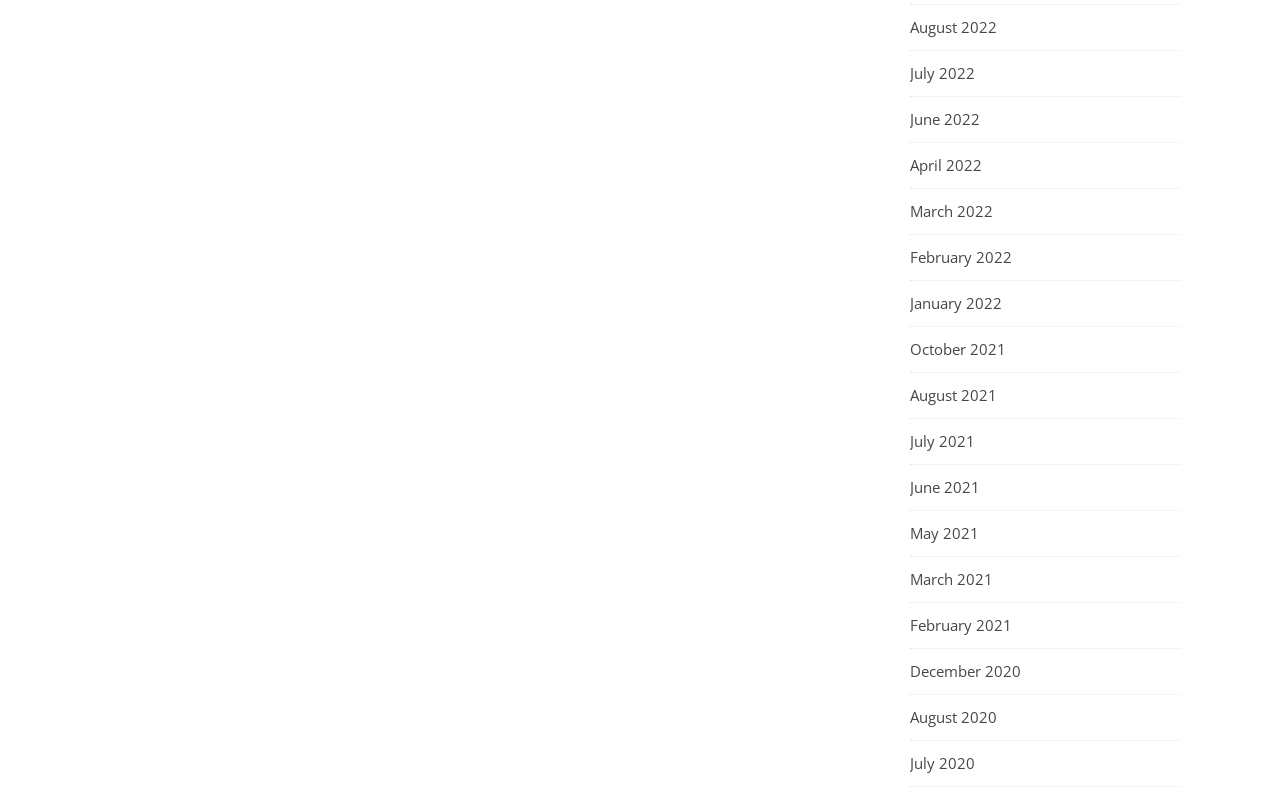What is the earliest month listed?
Please give a detailed and elaborate answer to the question.

By scanning the list of links, I can see that the earliest month listed is December 2020, which is the last link in the list.